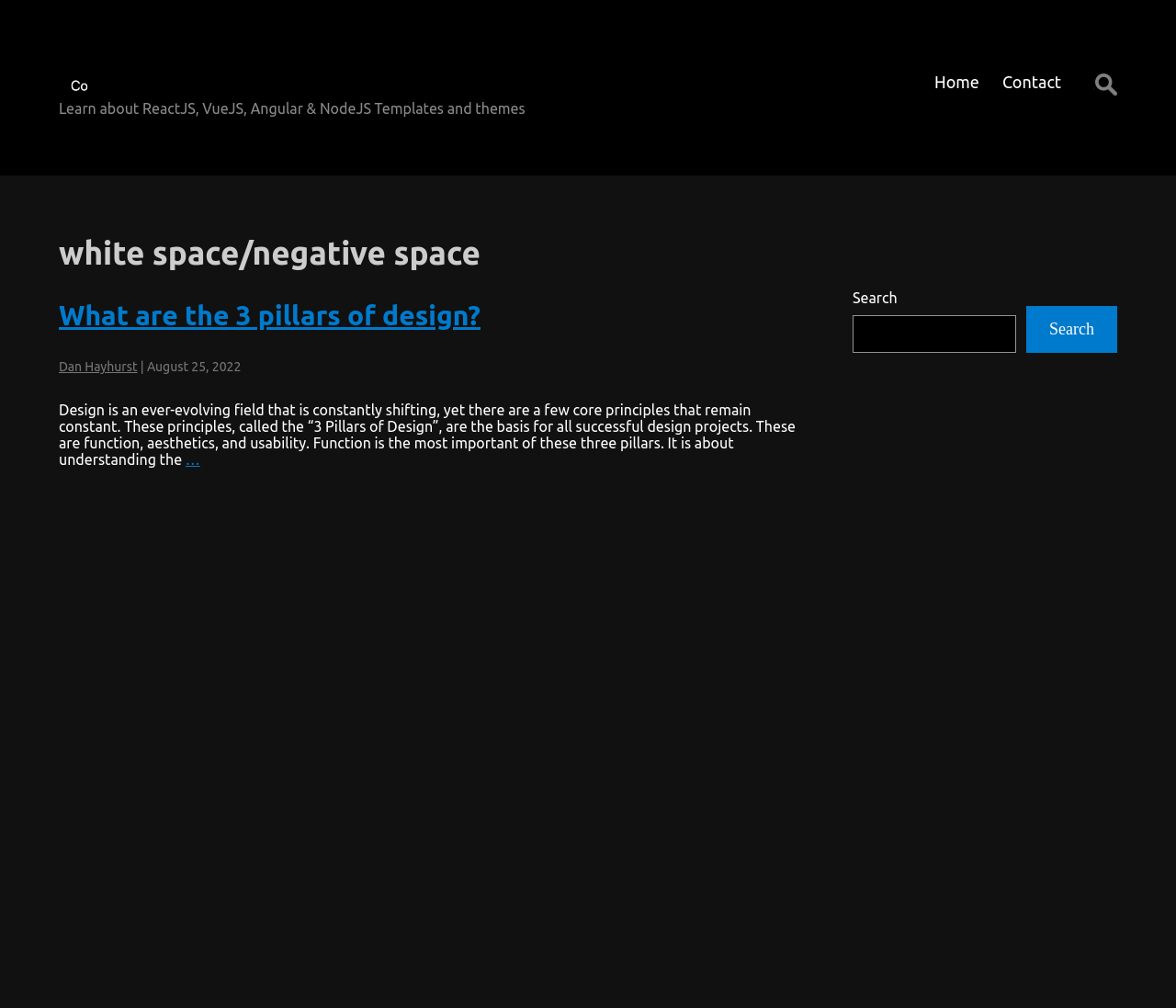Analyze the image and deliver a detailed answer to the question: Who wrote the article about the three pillars of design?

The author of the article can be found by looking at the byline of the article, which states 'Dan Hayhurst'.